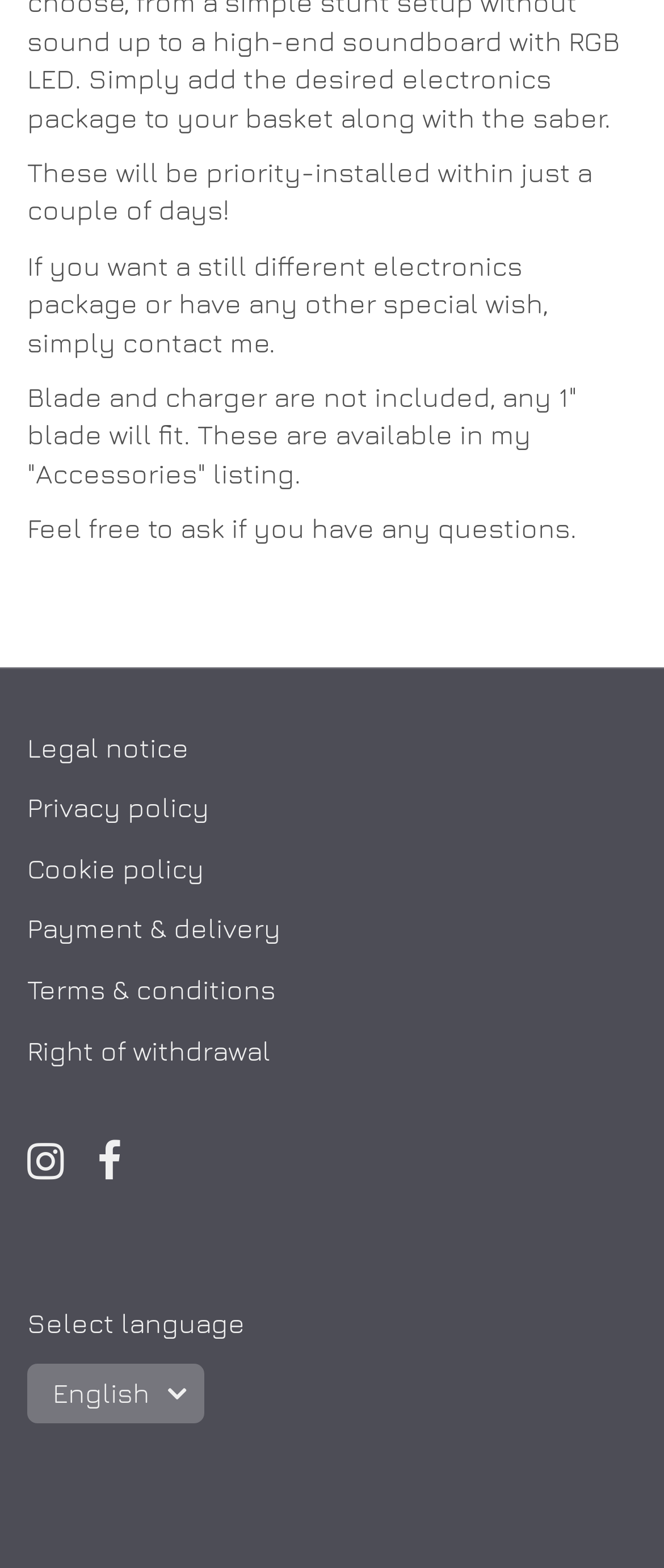Locate the bounding box of the UI element based on this description: "Legal notice". Provide four float numbers between 0 and 1 as [left, top, right, bottom].

[0.041, 0.466, 0.285, 0.486]